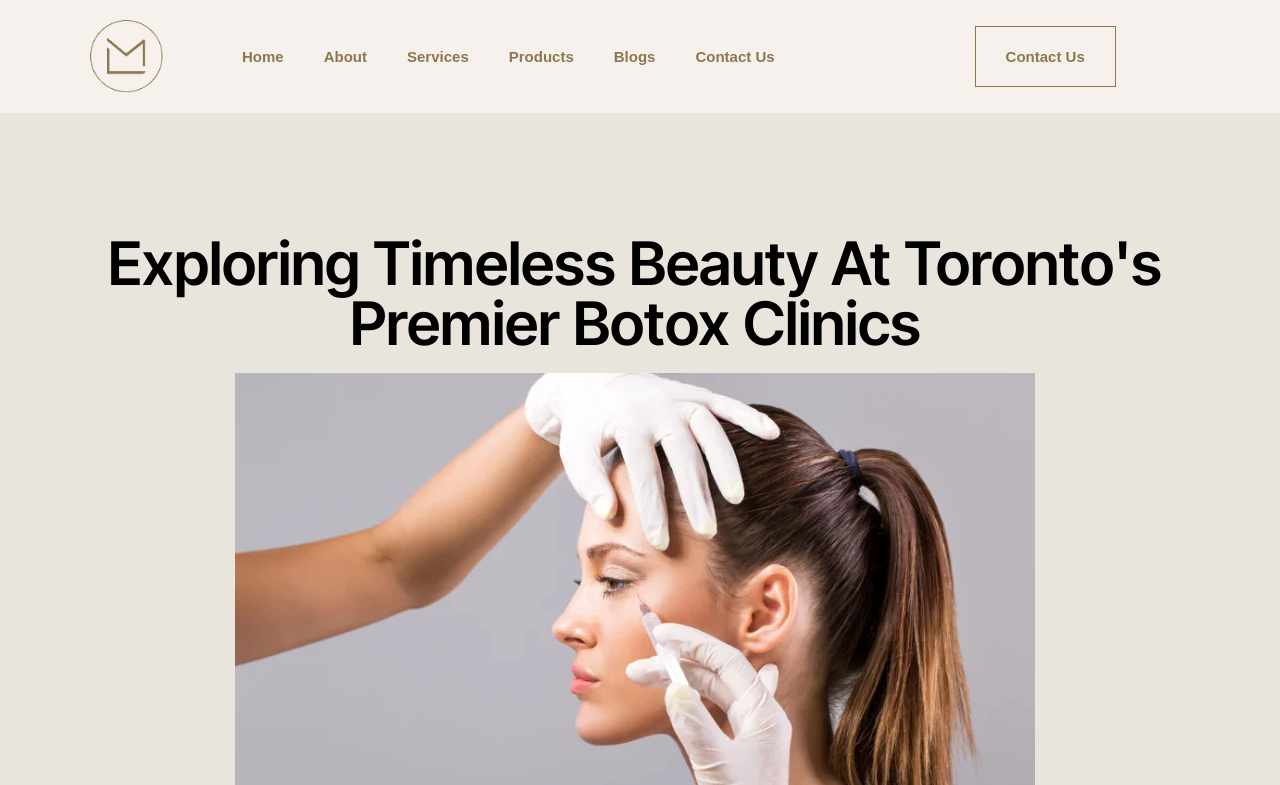Highlight the bounding box of the UI element that corresponds to this description: "Editing".

None